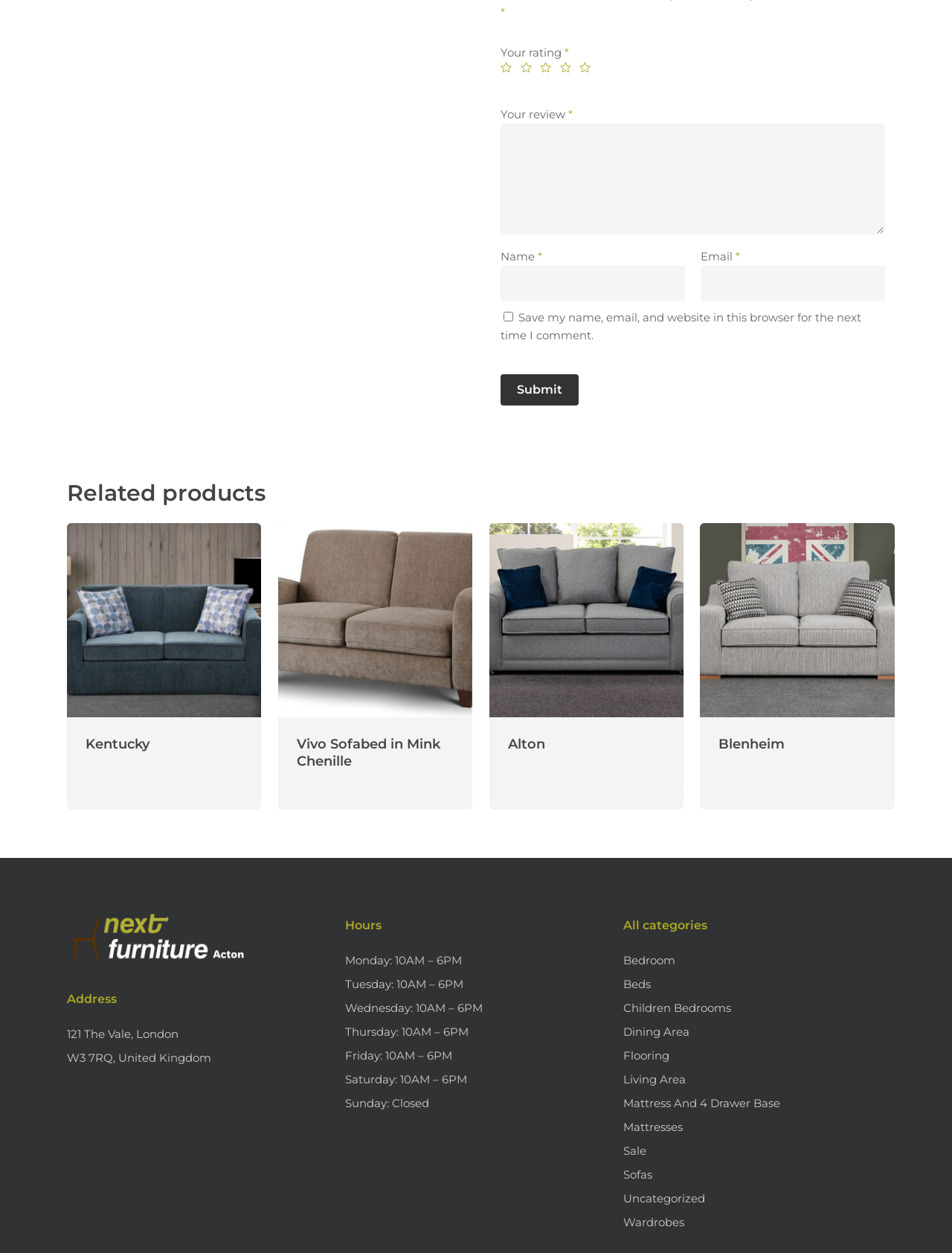What is the address of the store?
Answer the question in as much detail as possible.

The webpage has a section that provides the address of the store, which is '121 The Vale, London W3 7RQ, United Kingdom'. This suggests that the store has a physical location at this address.